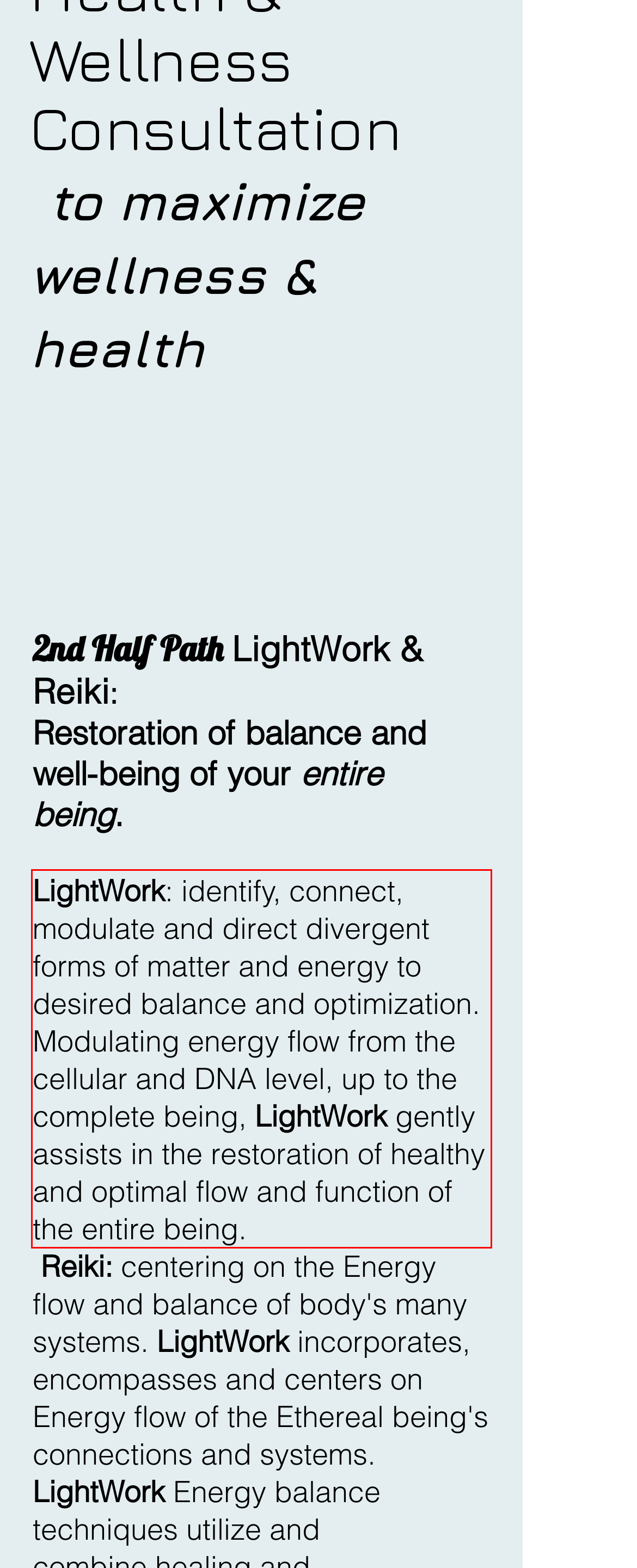Please identify the text within the red rectangular bounding box in the provided webpage screenshot.

LightWork: identify, connect, modulate and direct divergent forms of matter and energy to desired balance and optimization. Modulating energy flow from the cellular and DNA level, up to the complete being, LightWork gently assists in the restoration of healthy and optimal flow and function of the entire being.